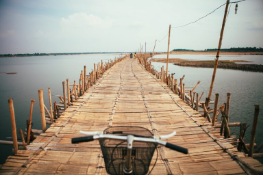Respond to the following question with a brief word or phrase:
What is the color of the sky?

Soft blues and whites